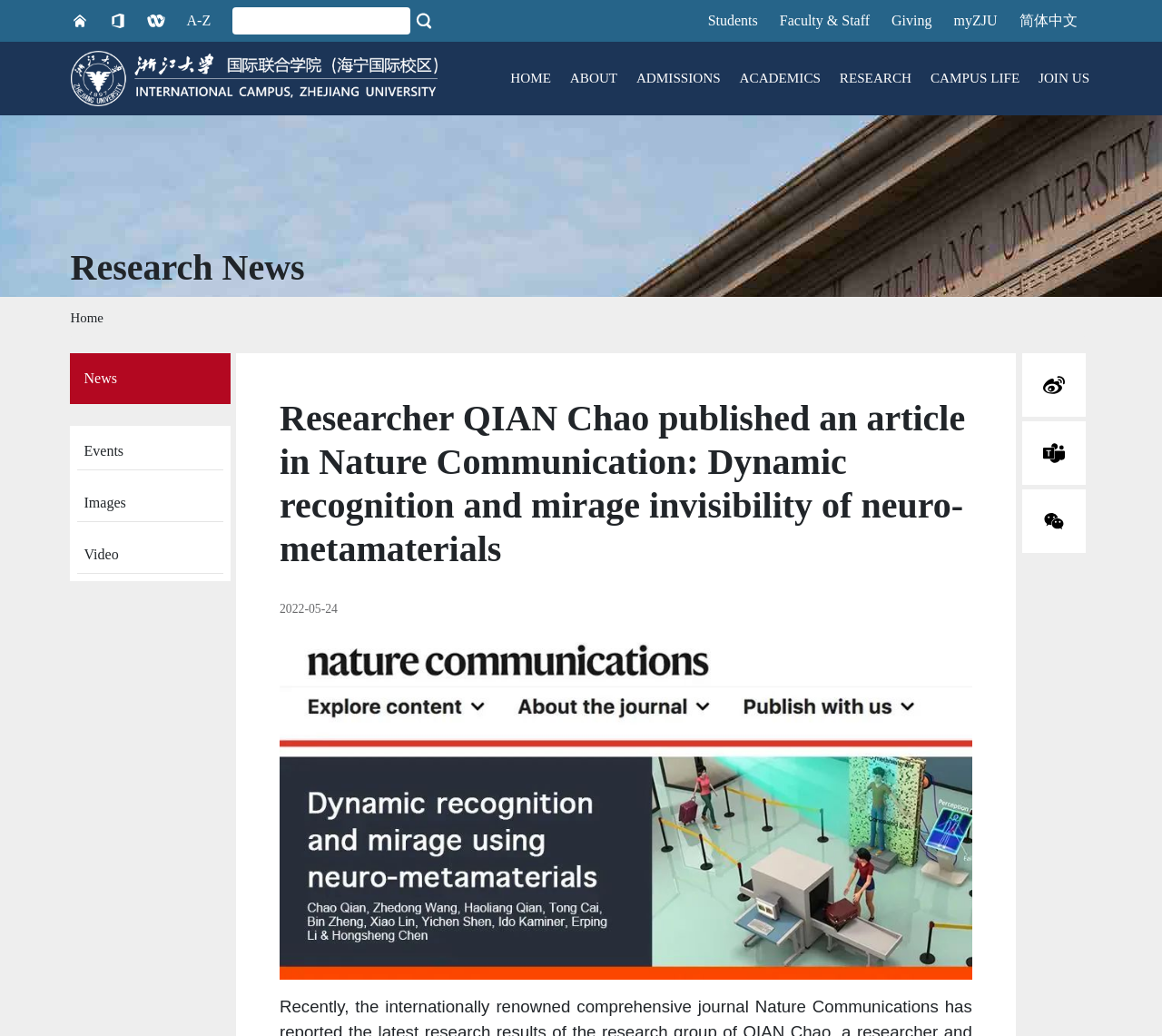Carefully examine the image and provide an in-depth answer to the question: How many sections are there in the main navigation menu?

I counted the number of heading elements with descriptions such as 'About', 'Admissions', 'ACADEMICS', 'RESEARCH', 'CAMPUS LIFE', and 'JOIN US' which are located in the main navigation menu.